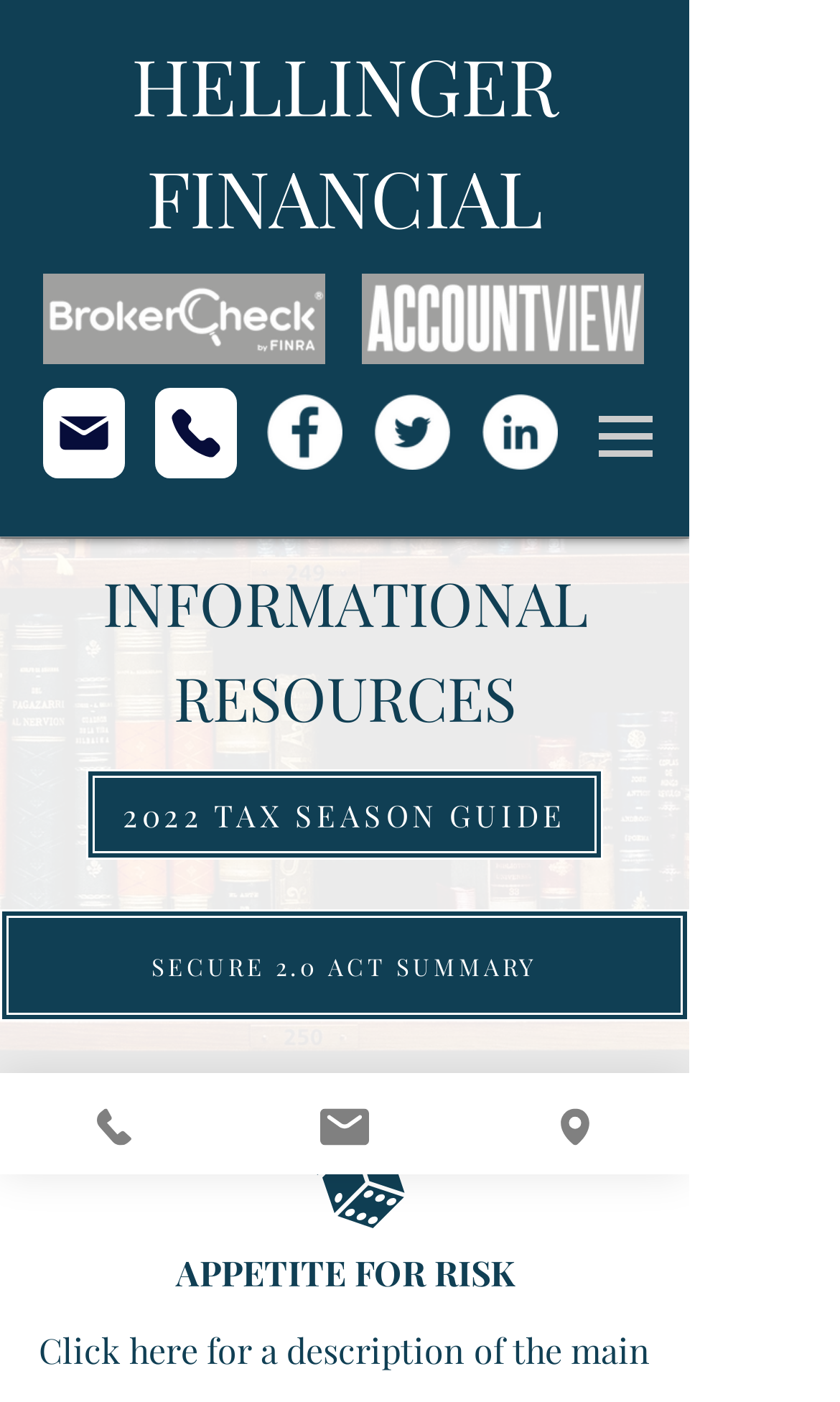What is the topic of the 'APPETITE FOR RISK' article?
Provide a well-explained and detailed answer to the question.

The 'APPETITE FOR RISK' article is likely related to financial risk management or investment strategies, based on the context of the webpage and the title of the article.